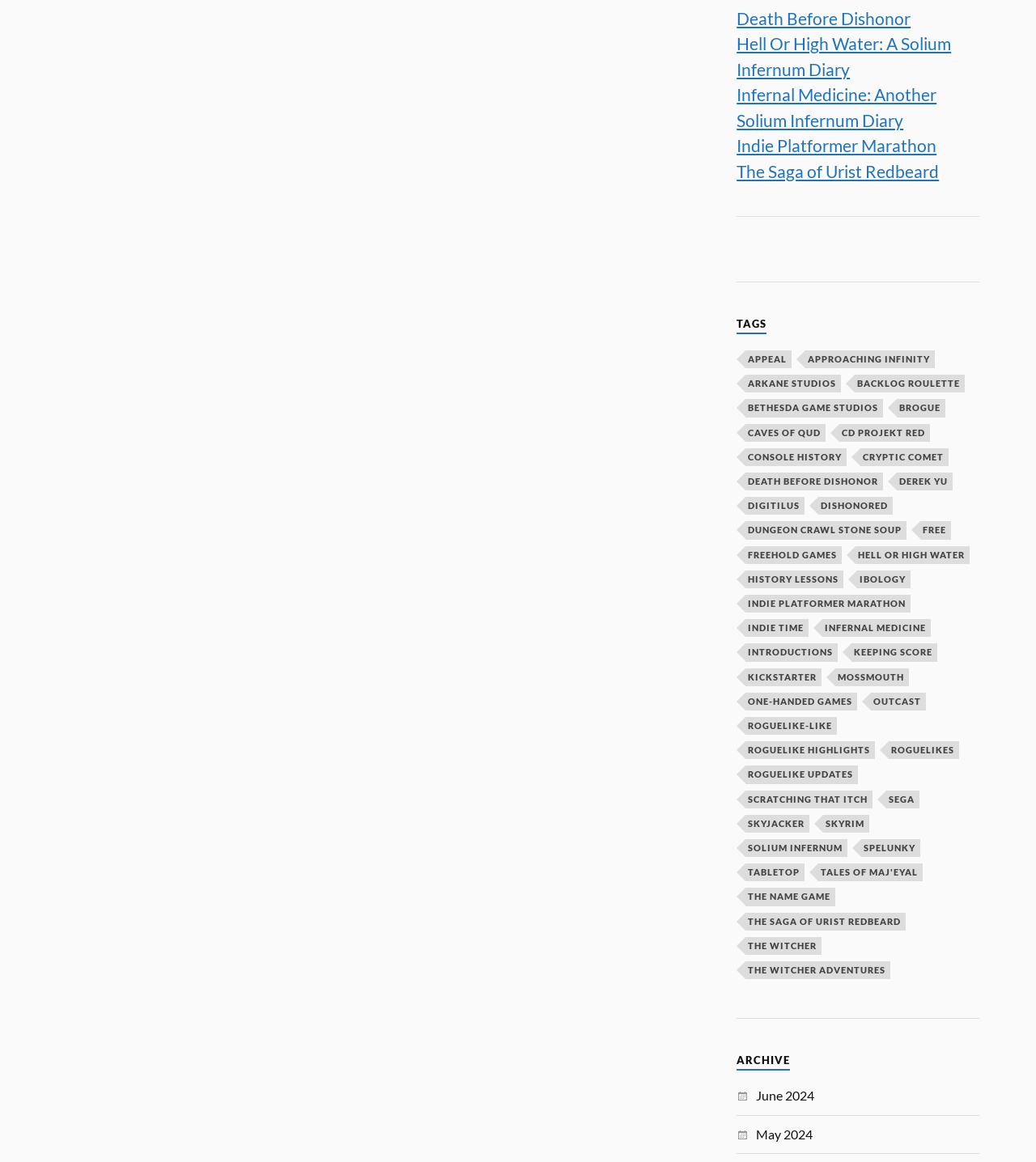Locate the coordinates of the bounding box for the clickable region that fulfills this instruction: "Click on 'Death Before Dishonor'".

[0.711, 0.007, 0.879, 0.024]